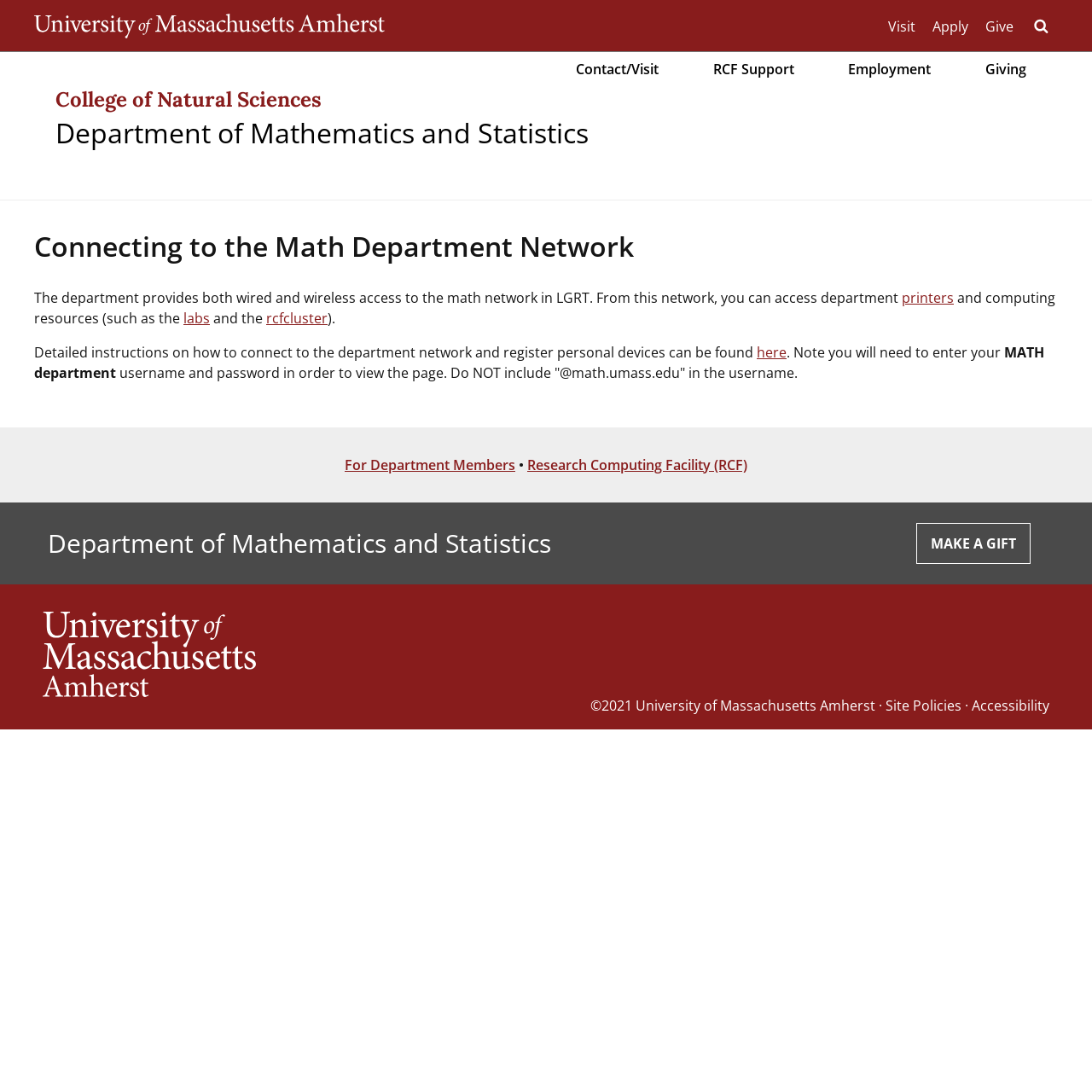Predict the bounding box of the UI element that fits this description: "Apply".

[0.854, 0.012, 0.887, 0.037]